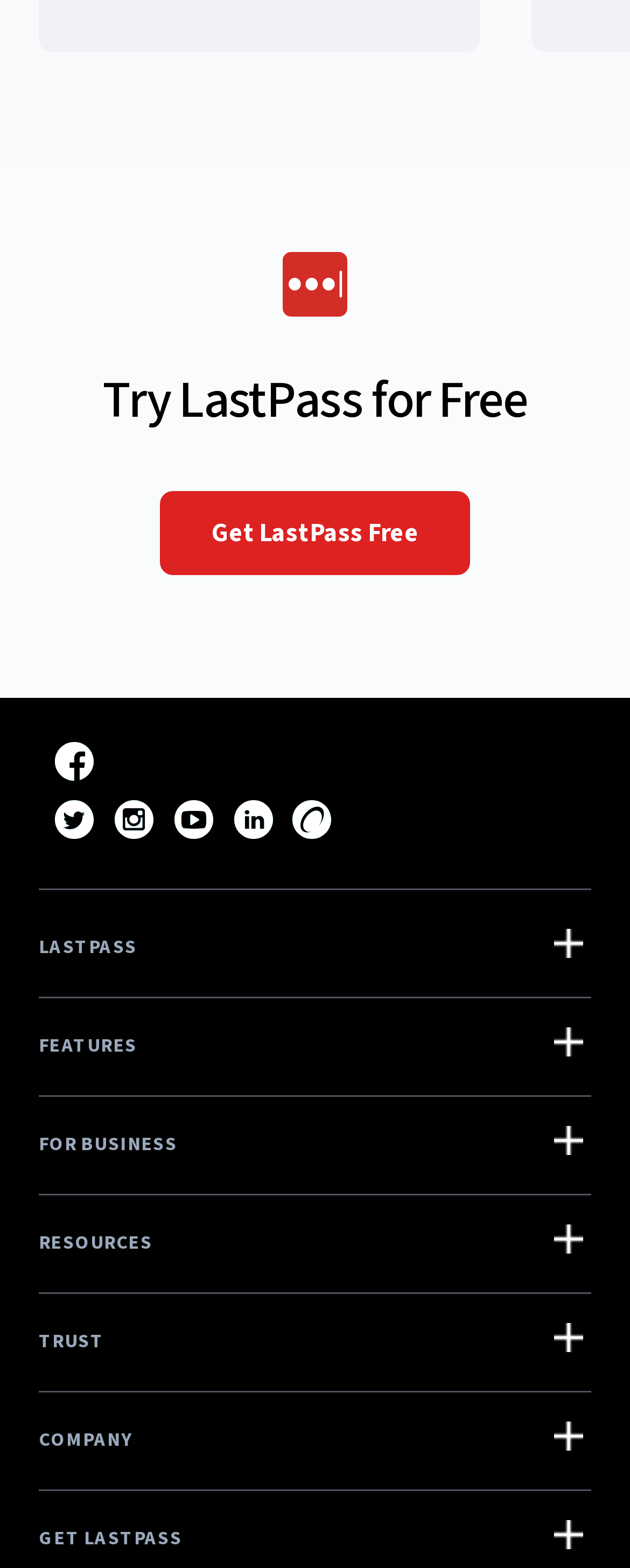Find the bounding box coordinates for the HTML element described in this sentence: "Cookie Preferences". Provide the coordinates as four float numbers between 0 and 1, in the format [left, top, right, bottom].

[0.115, 0.861, 0.426, 0.881]